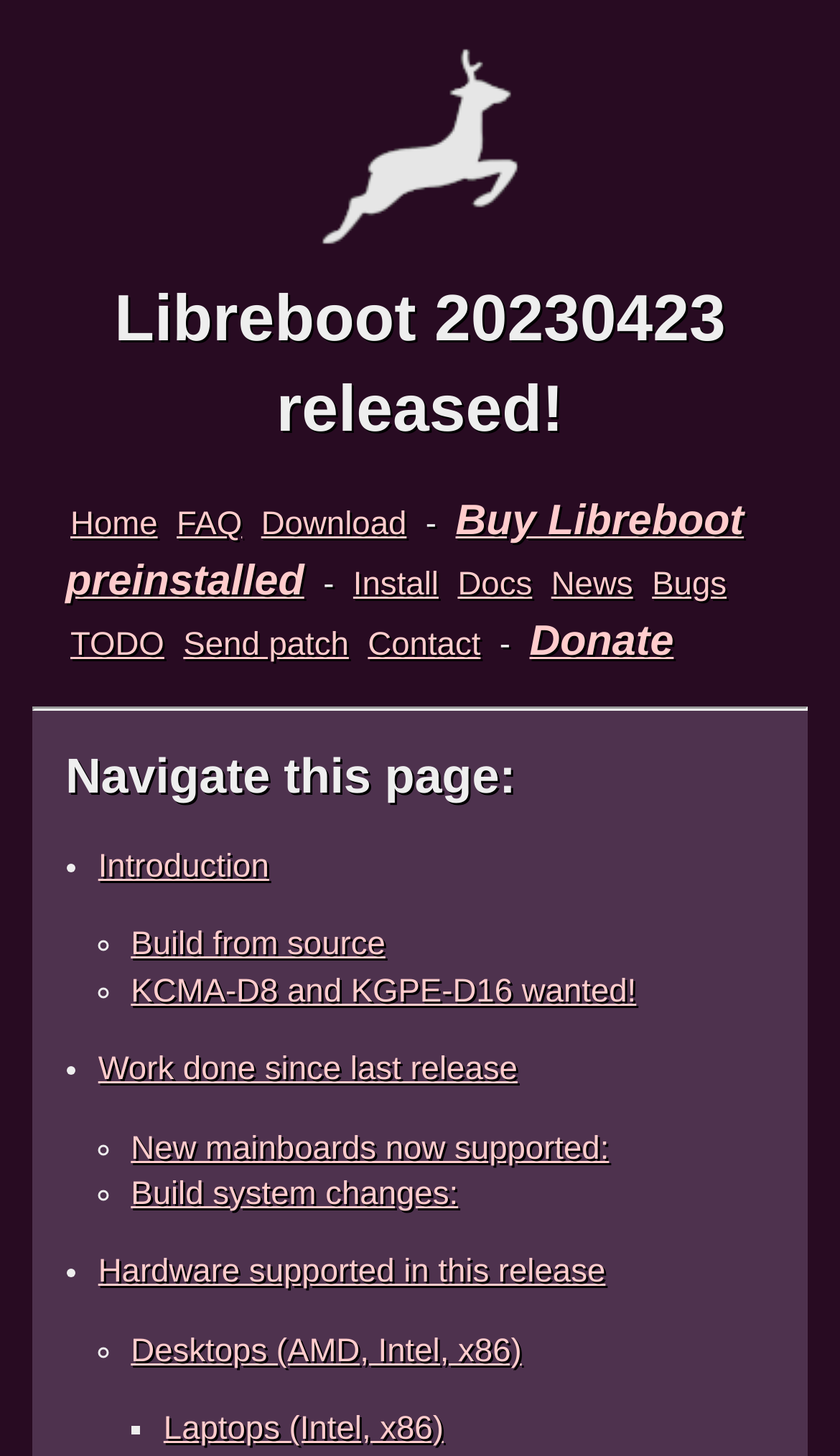Use a single word or phrase to answer the question:
How many separators are there on the webpage?

1